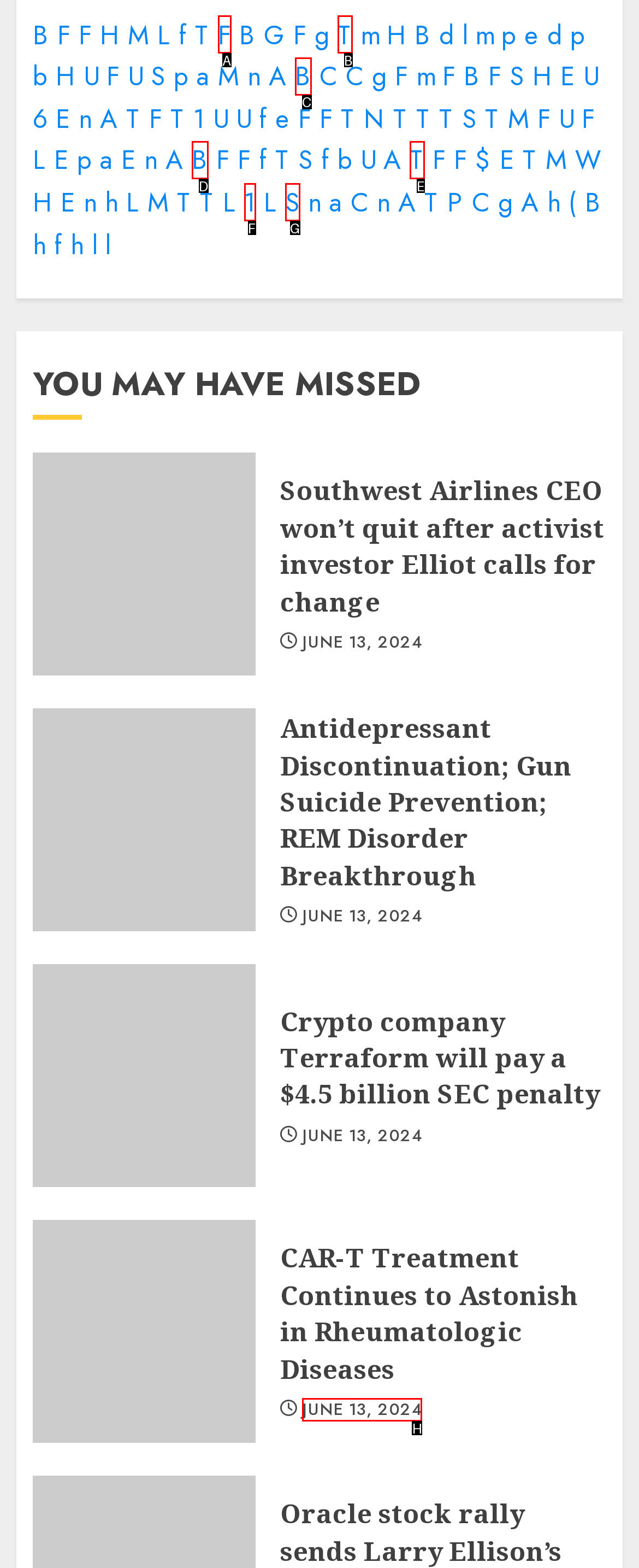Identify the letter corresponding to the UI element that matches this description: June 13, 2024
Answer using only the letter from the provided options.

H